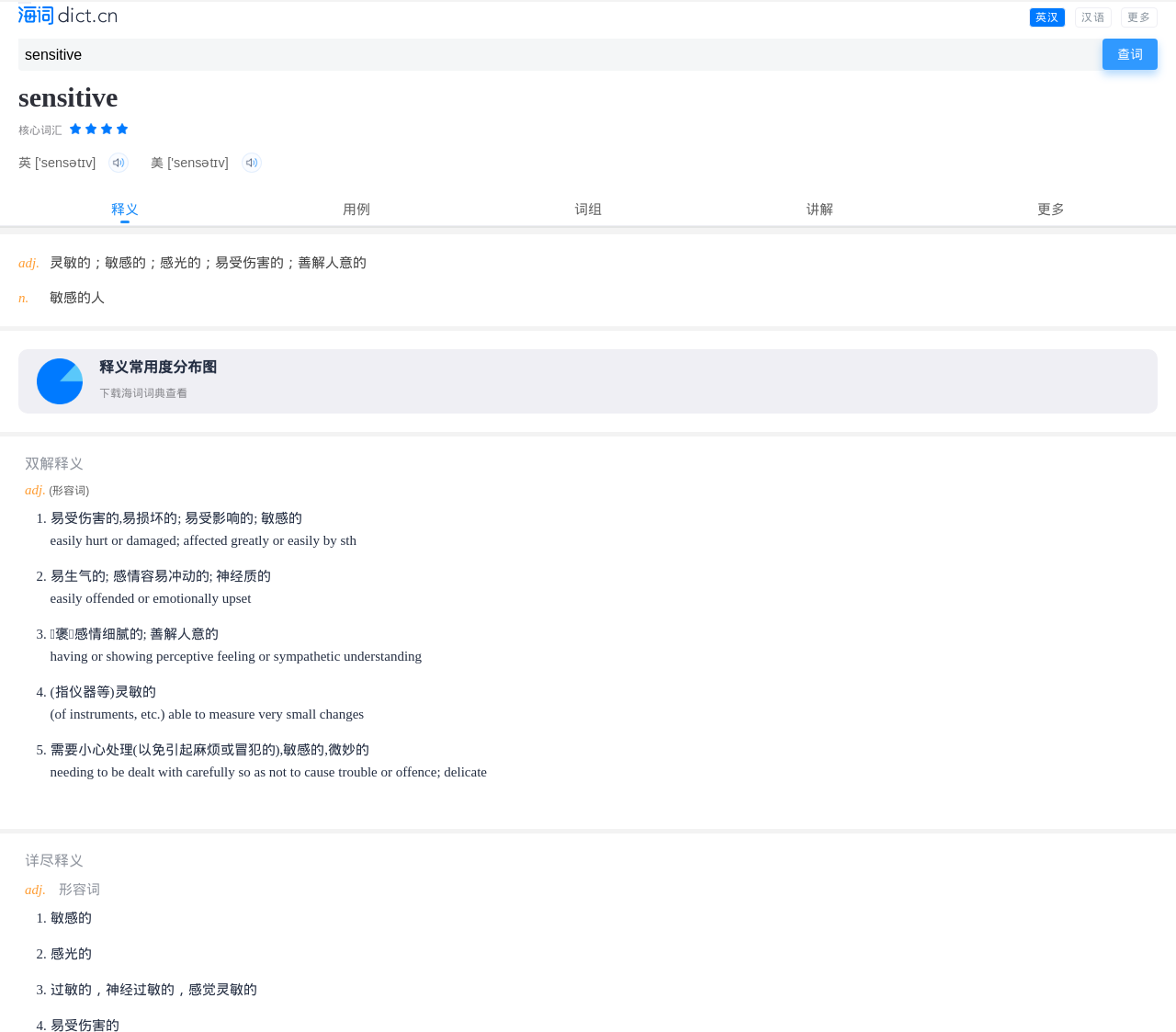How many parts of speech does 'sensitive' have?
Please give a detailed and elaborate answer to the question.

The webpage shows that 'sensitive' has two parts of speech: adjective (adj.) and noun (n.). This information is displayed in the definition section of the webpage.